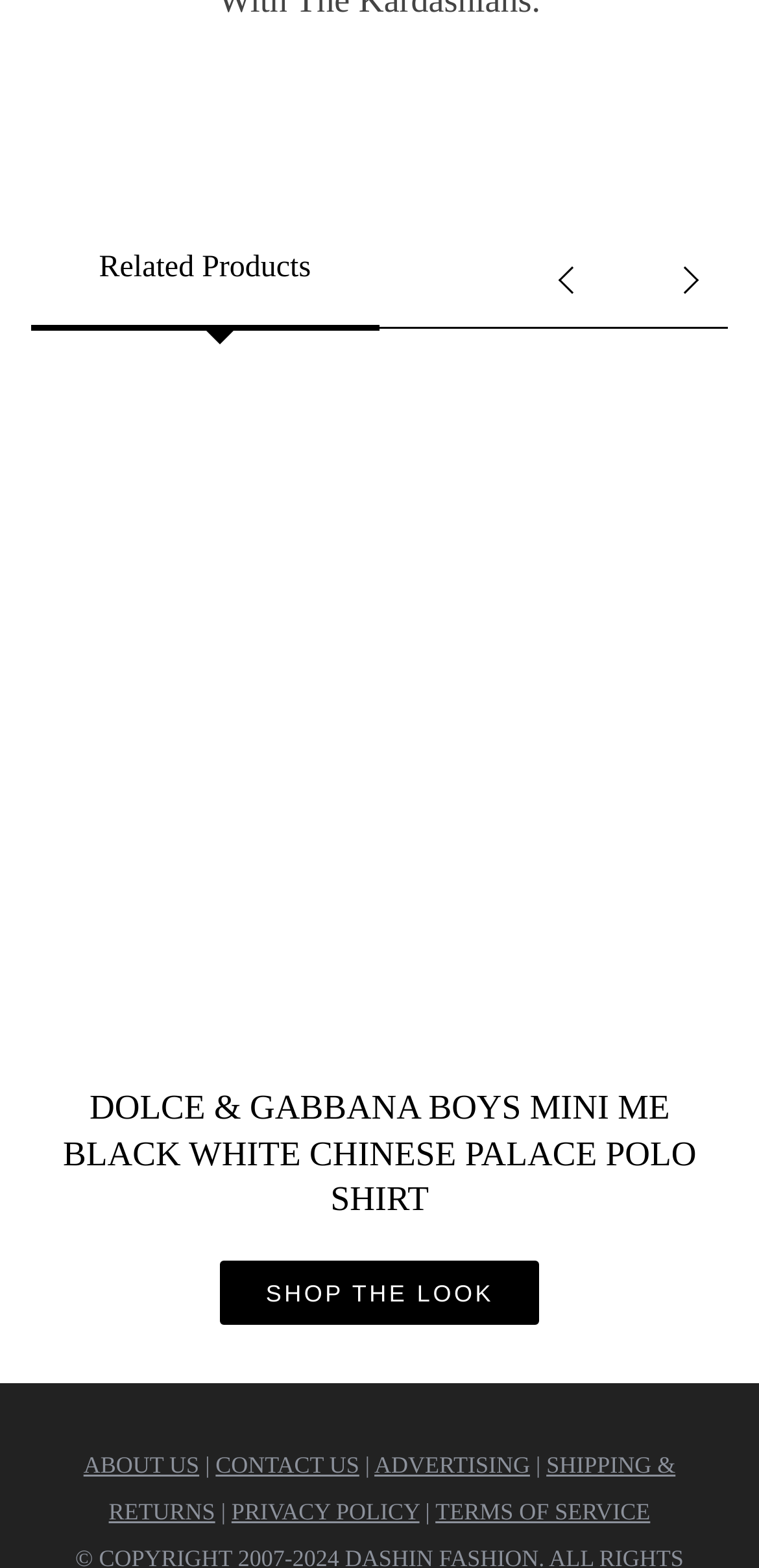Provide the bounding box coordinates for the area that should be clicked to complete the instruction: "View related products".

[0.04, 0.154, 0.5, 0.211]